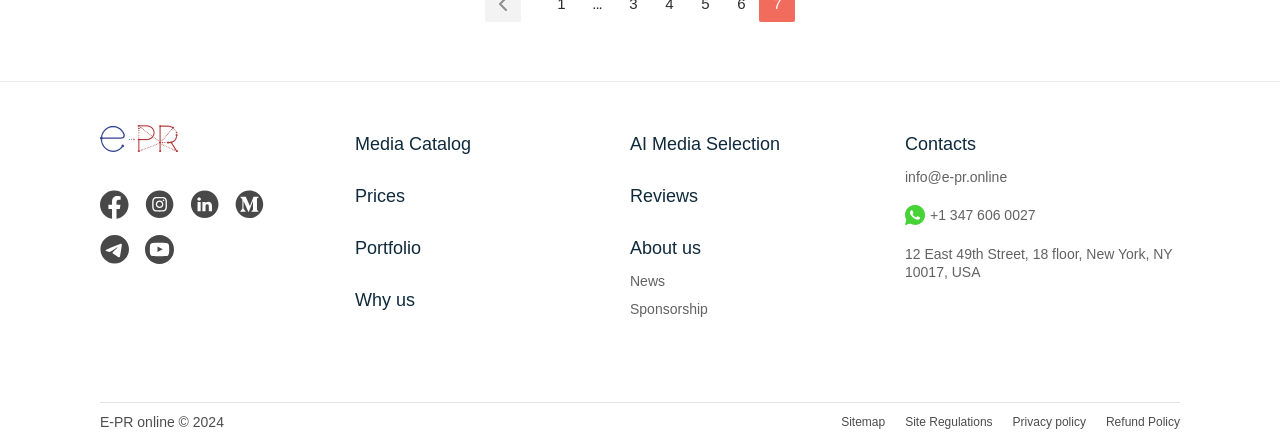What is the name of the media catalog? From the image, respond with a single word or brief phrase.

Media Catalog